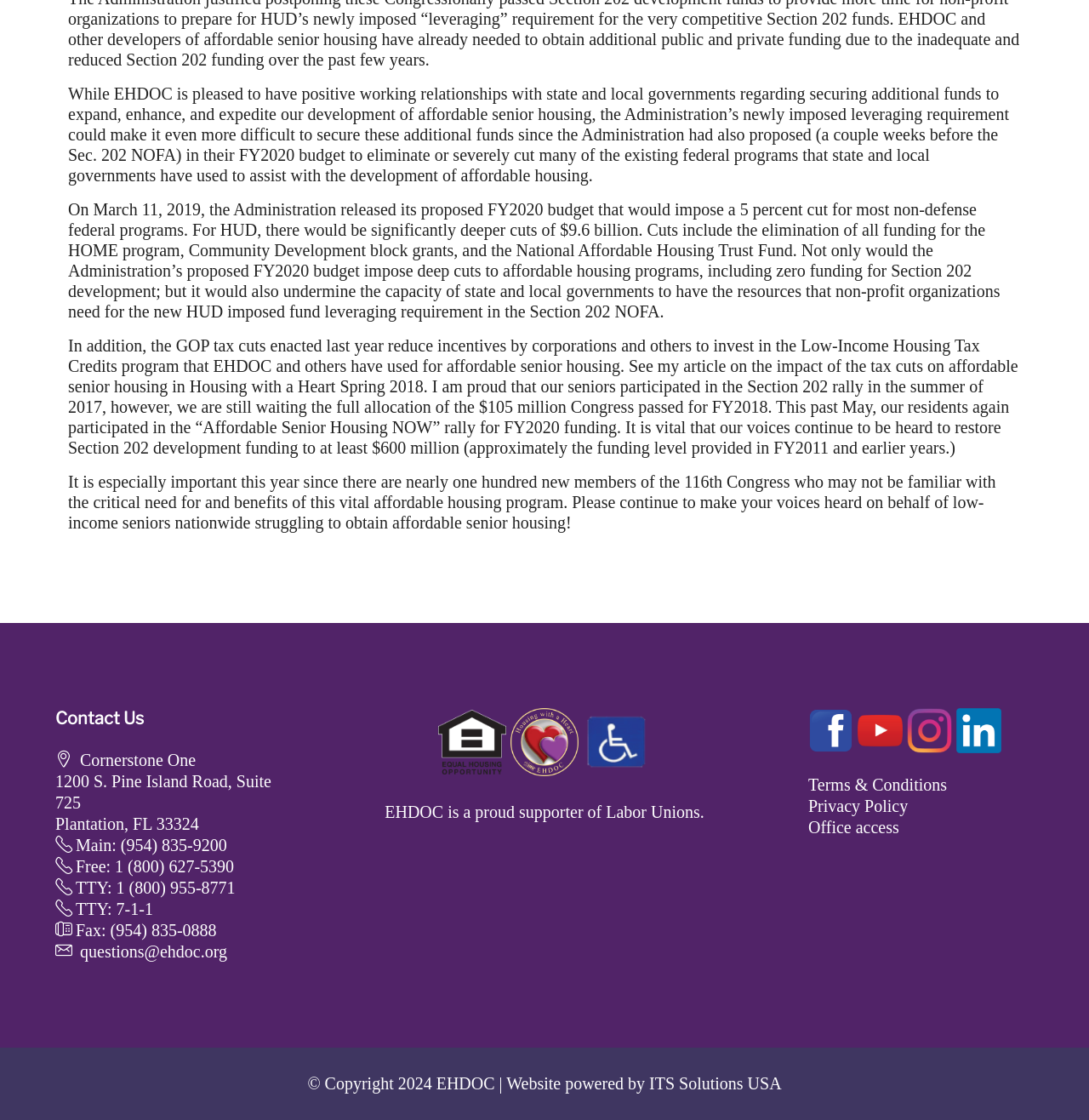Locate the bounding box coordinates of the area to click to fulfill this instruction: "Click on the 'GET STARTED' button". The bounding box should be presented as four float numbers between 0 and 1, in the order [left, top, right, bottom].

None